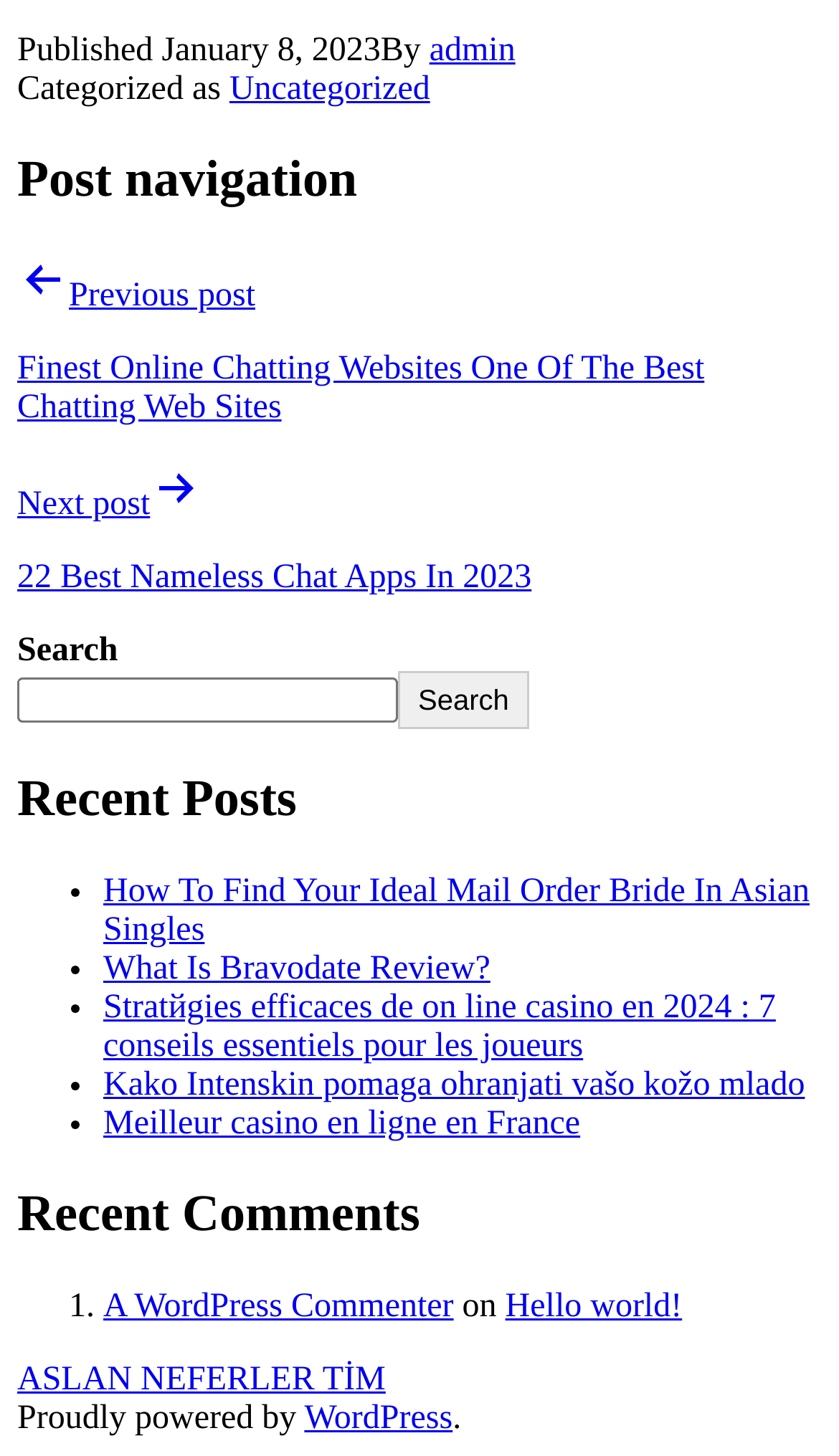Highlight the bounding box coordinates of the element you need to click to perform the following instruction: "Visit admin's page."

[0.512, 0.022, 0.614, 0.047]